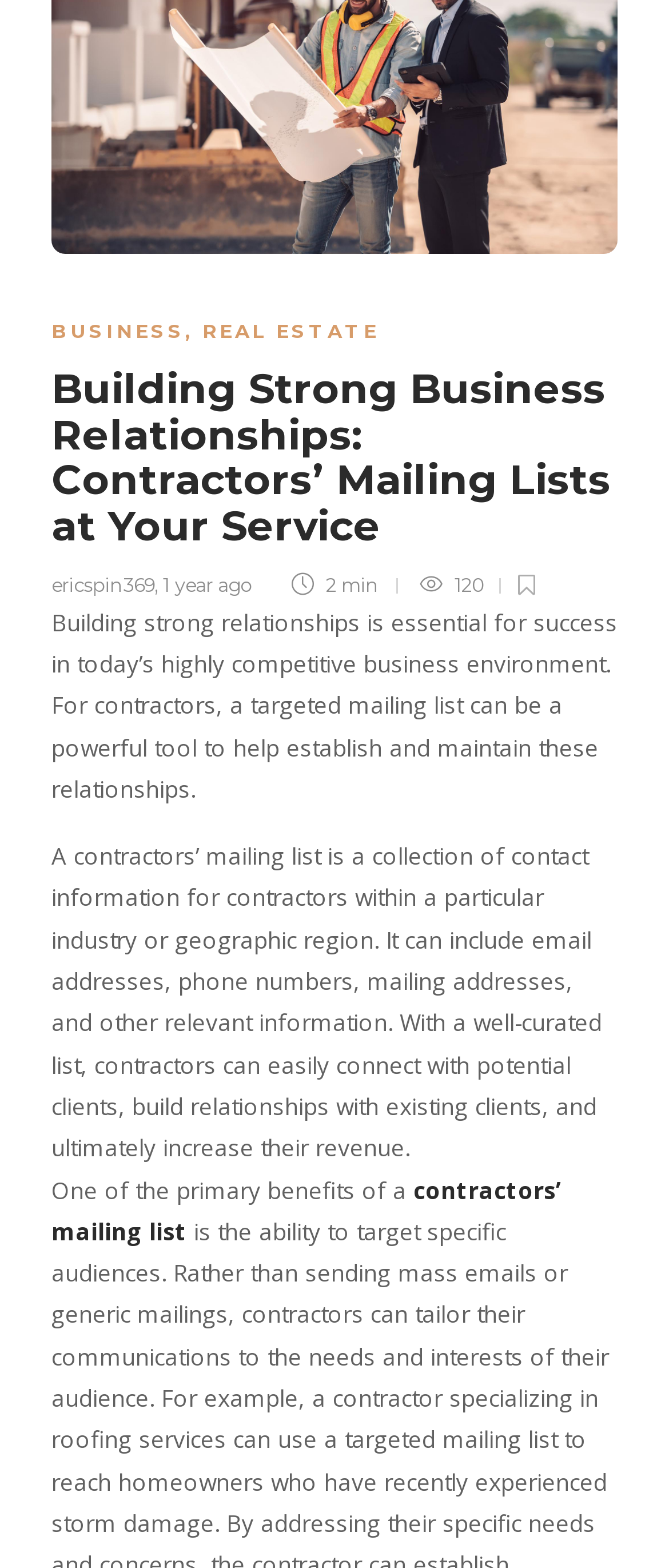Provide the bounding box coordinates of the HTML element this sentence describes: "Make a Submission". The bounding box coordinates consist of four float numbers between 0 and 1, i.e., [left, top, right, bottom].

None